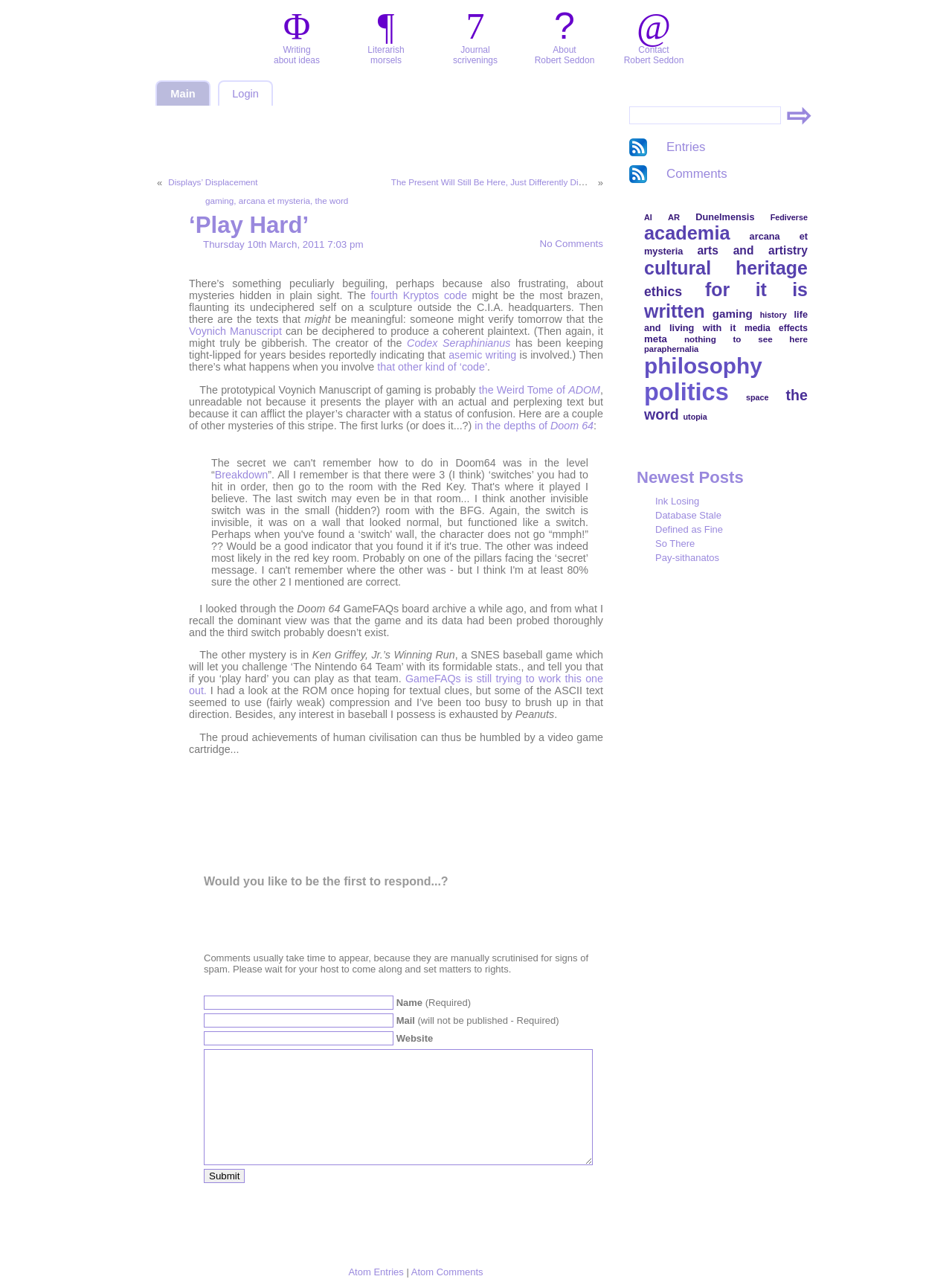Please answer the following question using a single word or phrase: 
What is the name of the manuscript mentioned in the blog post?

Voynich Manuscript